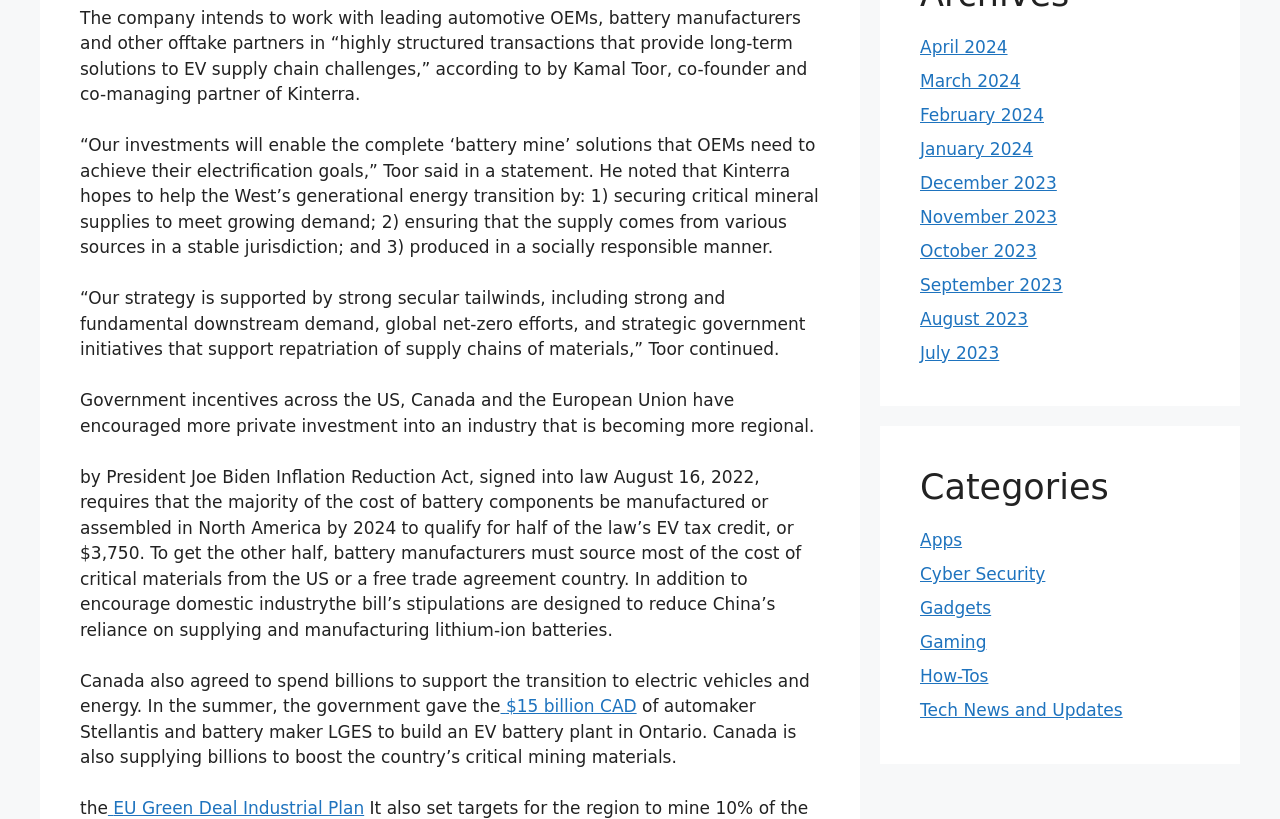Please identify the bounding box coordinates of the element that needs to be clicked to perform the following instruction: "Click on 'EU Green Deal Industrial Plan'".

[0.084, 0.974, 0.285, 0.999]